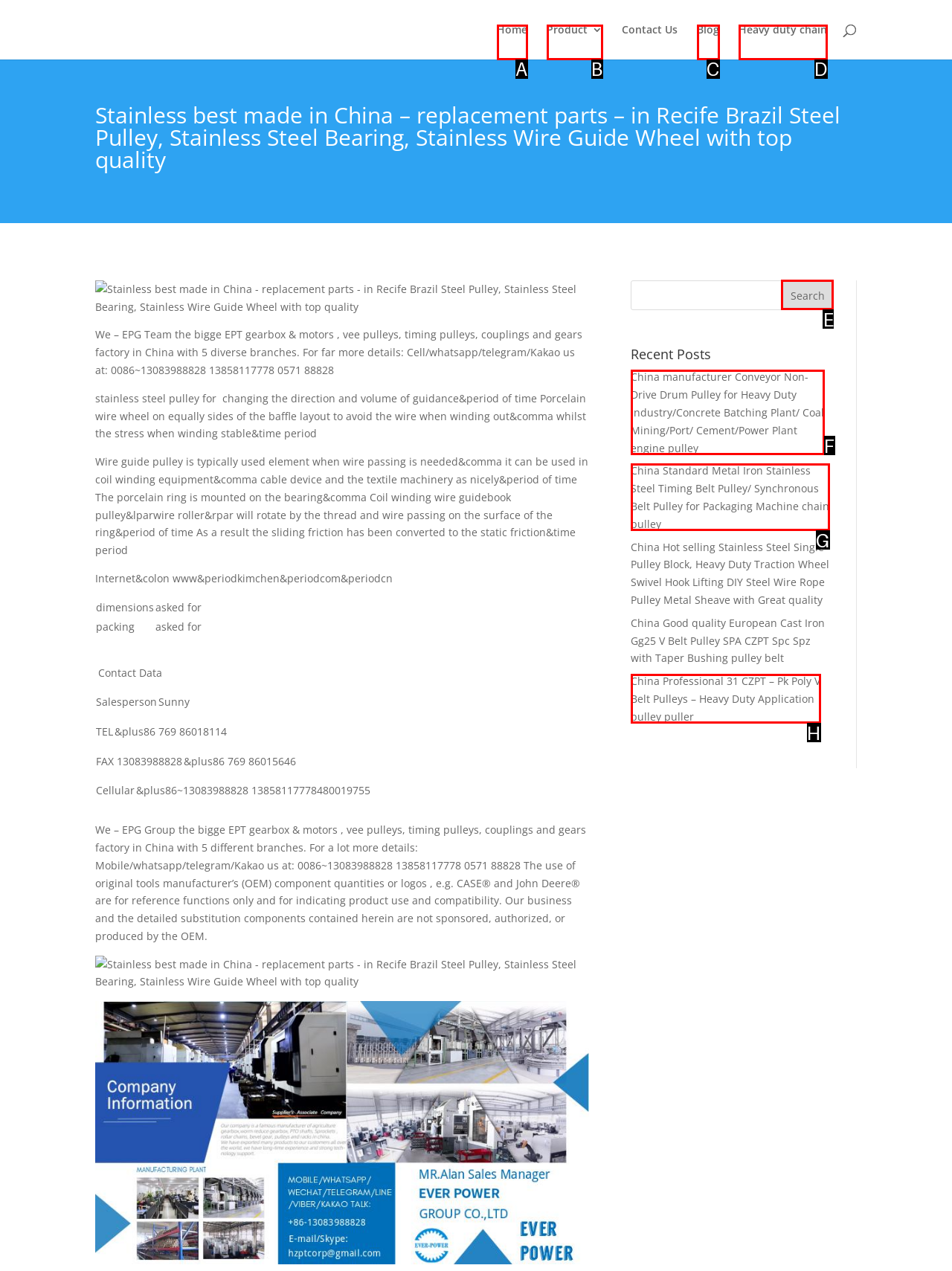From the description: Heavy duty chain, identify the option that best matches and reply with the letter of that option directly.

D